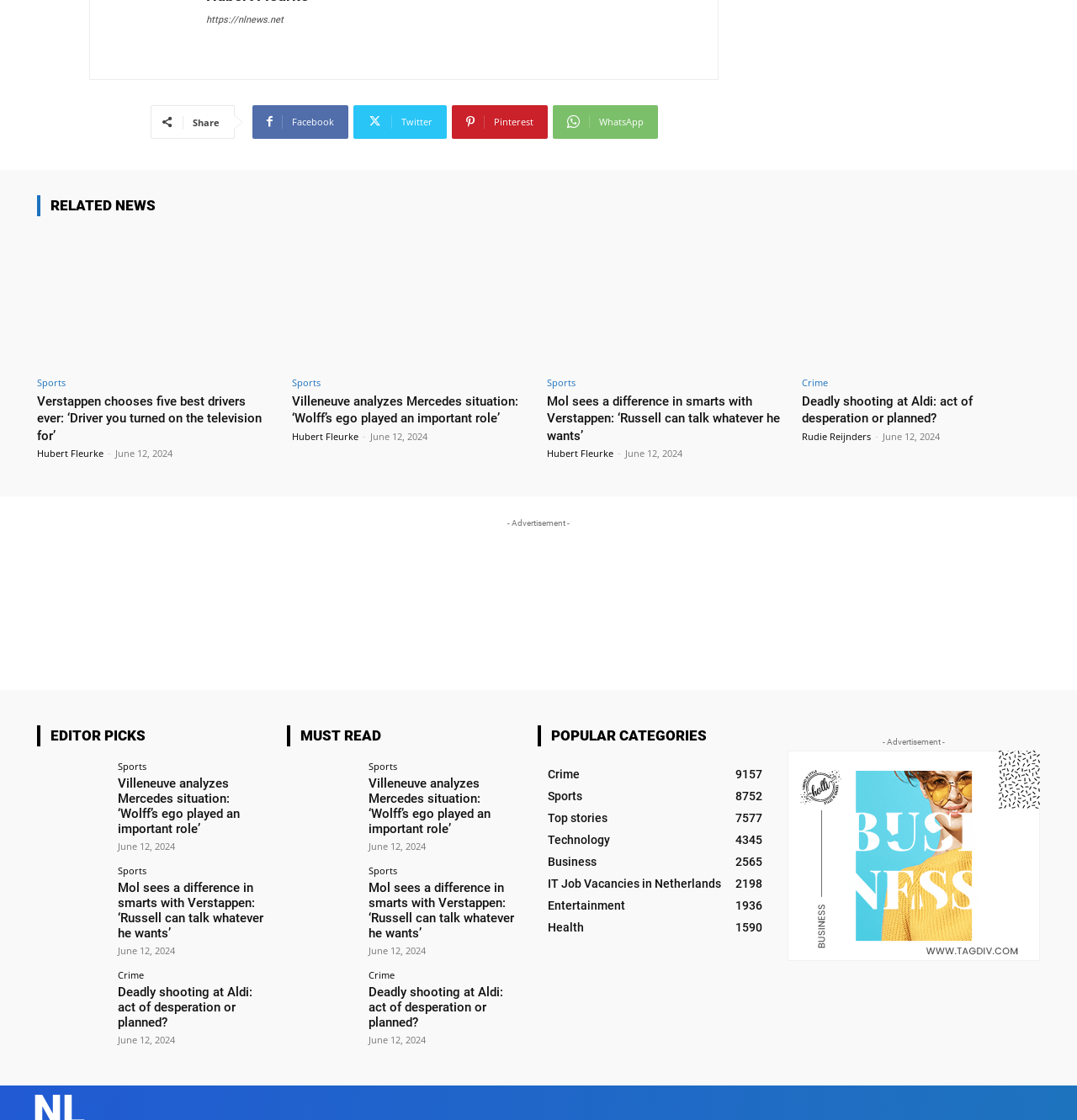Determine the bounding box for the described UI element: "IT Job Vacancies in Netherlands2198".

[0.508, 0.783, 0.669, 0.795]